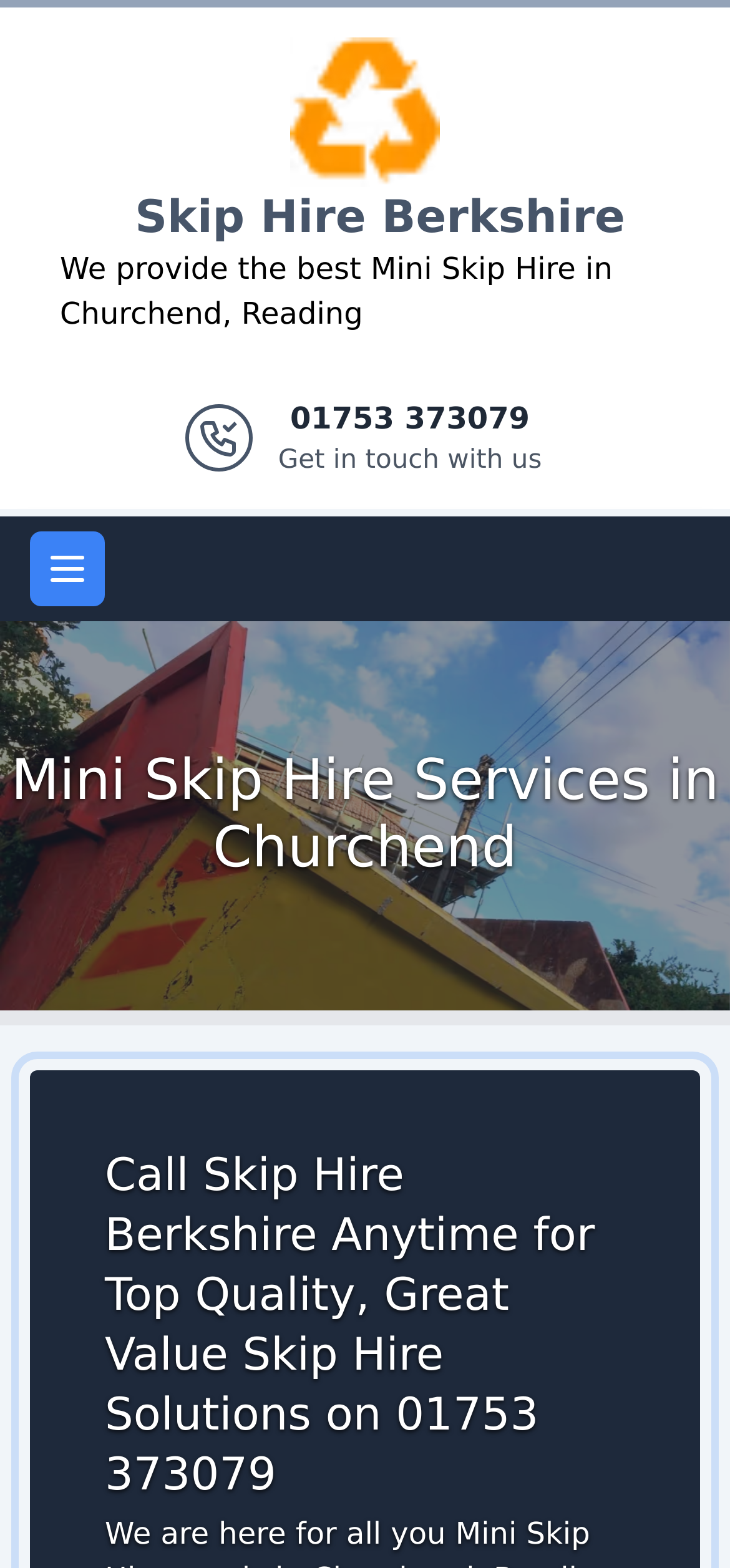Identify the bounding box for the UI element described as: "Logo". Ensure the coordinates are four float numbers between 0 and 1, formatted as [left, top, right, bottom].

[0.397, 0.026, 0.603, 0.049]